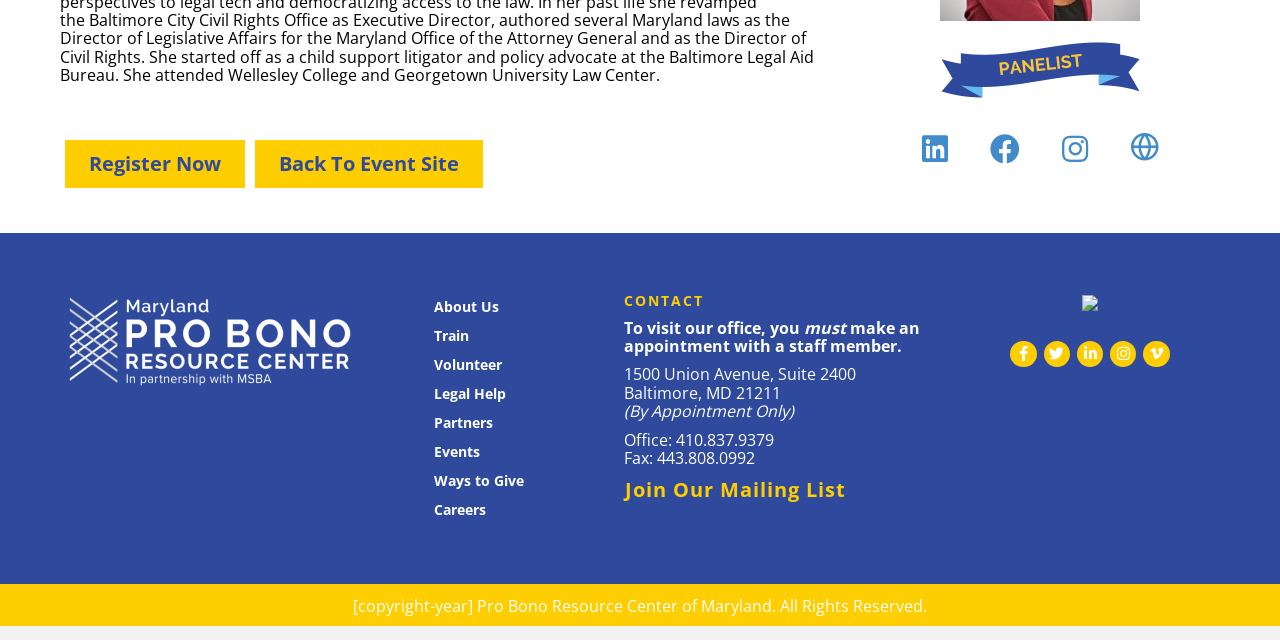Identify the bounding box of the UI component described as: "Ways to Give".

[0.328, 0.73, 0.456, 0.774]